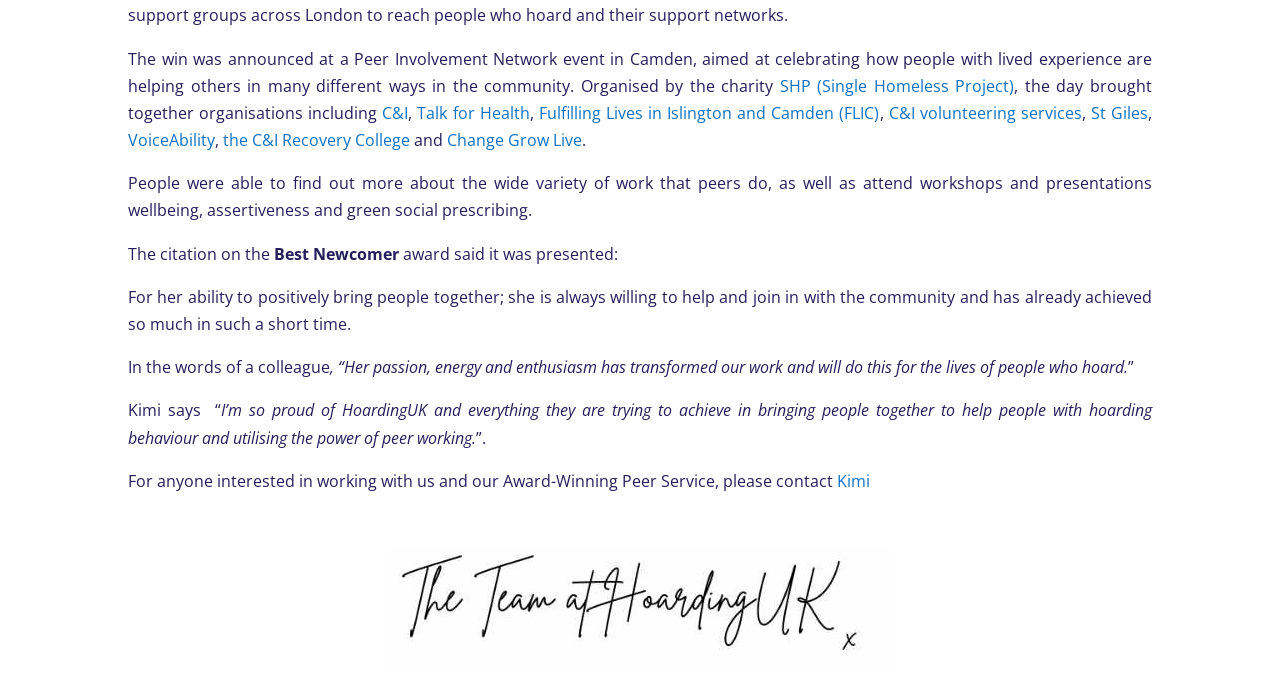Kindly respond to the following question with a single word or a brief phrase: 
Is there an image on the webpage?

Yes